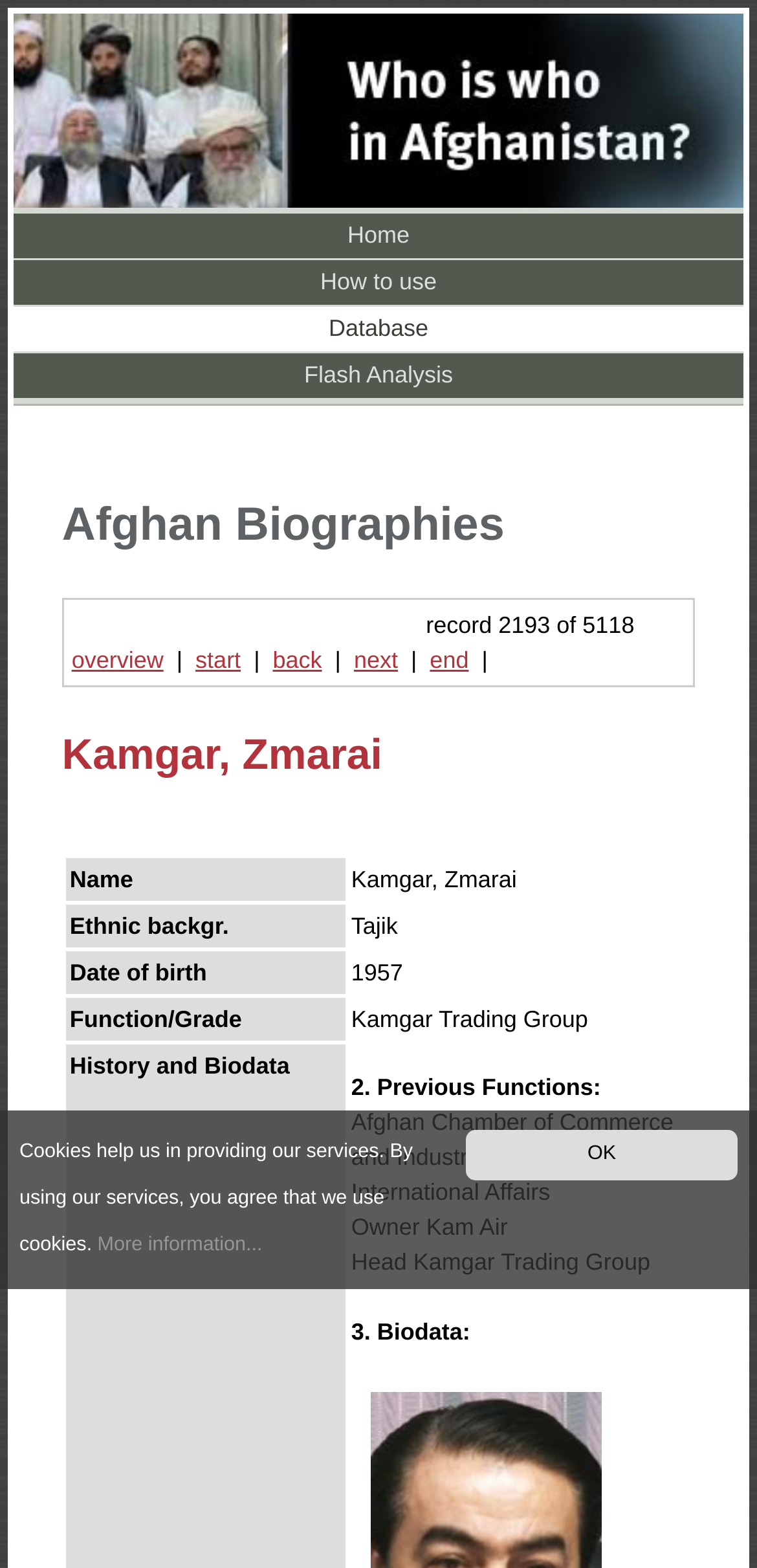Consider the image and give a detailed and elaborate answer to the question: 
What is the name of the person in the biography?

I found the answer by looking at the heading 'Kamgar, Zmarai' which is the title of the biography.